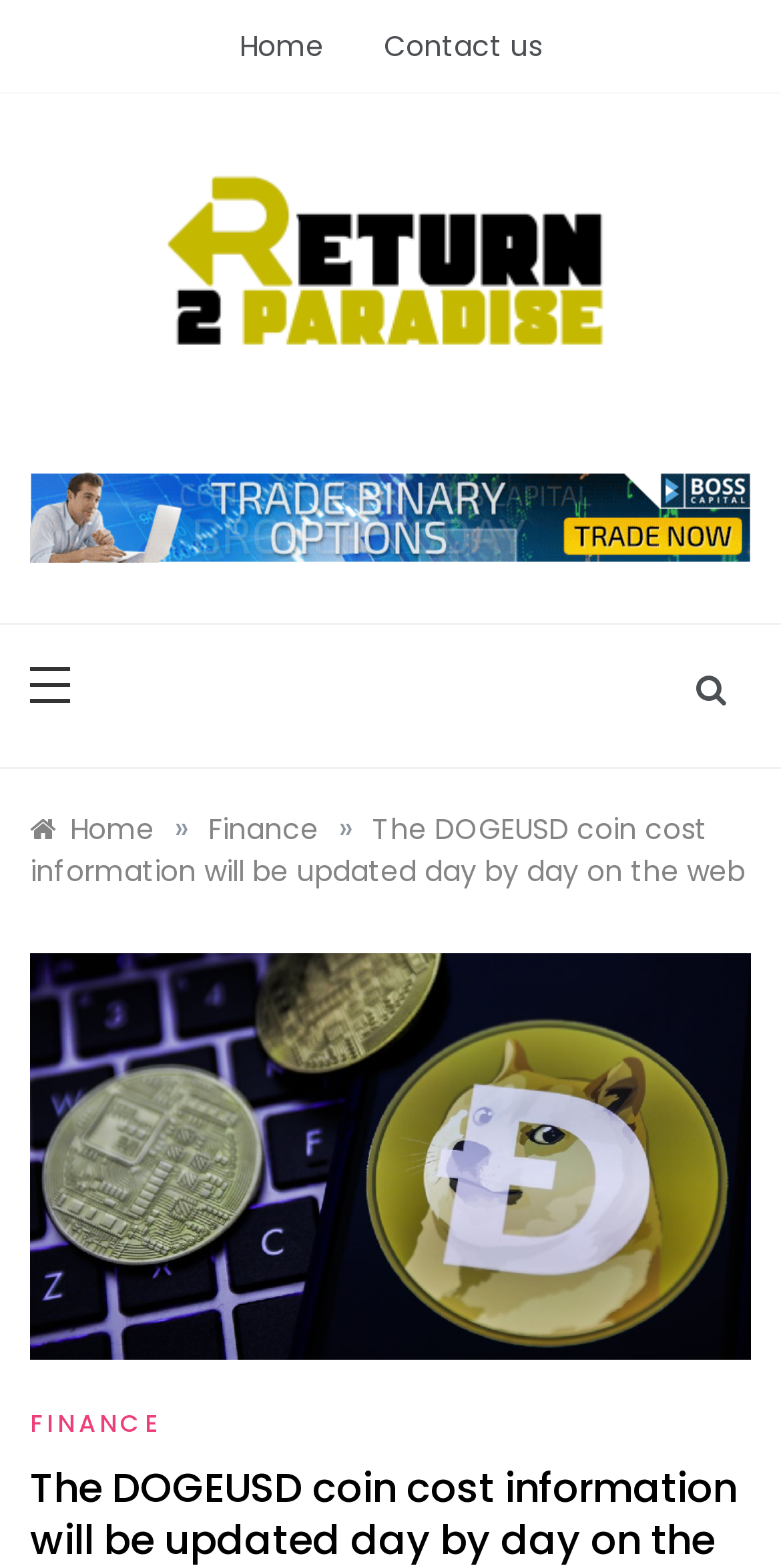Please provide a brief answer to the following inquiry using a single word or phrase:
What is the first link on the top navigation bar?

Home